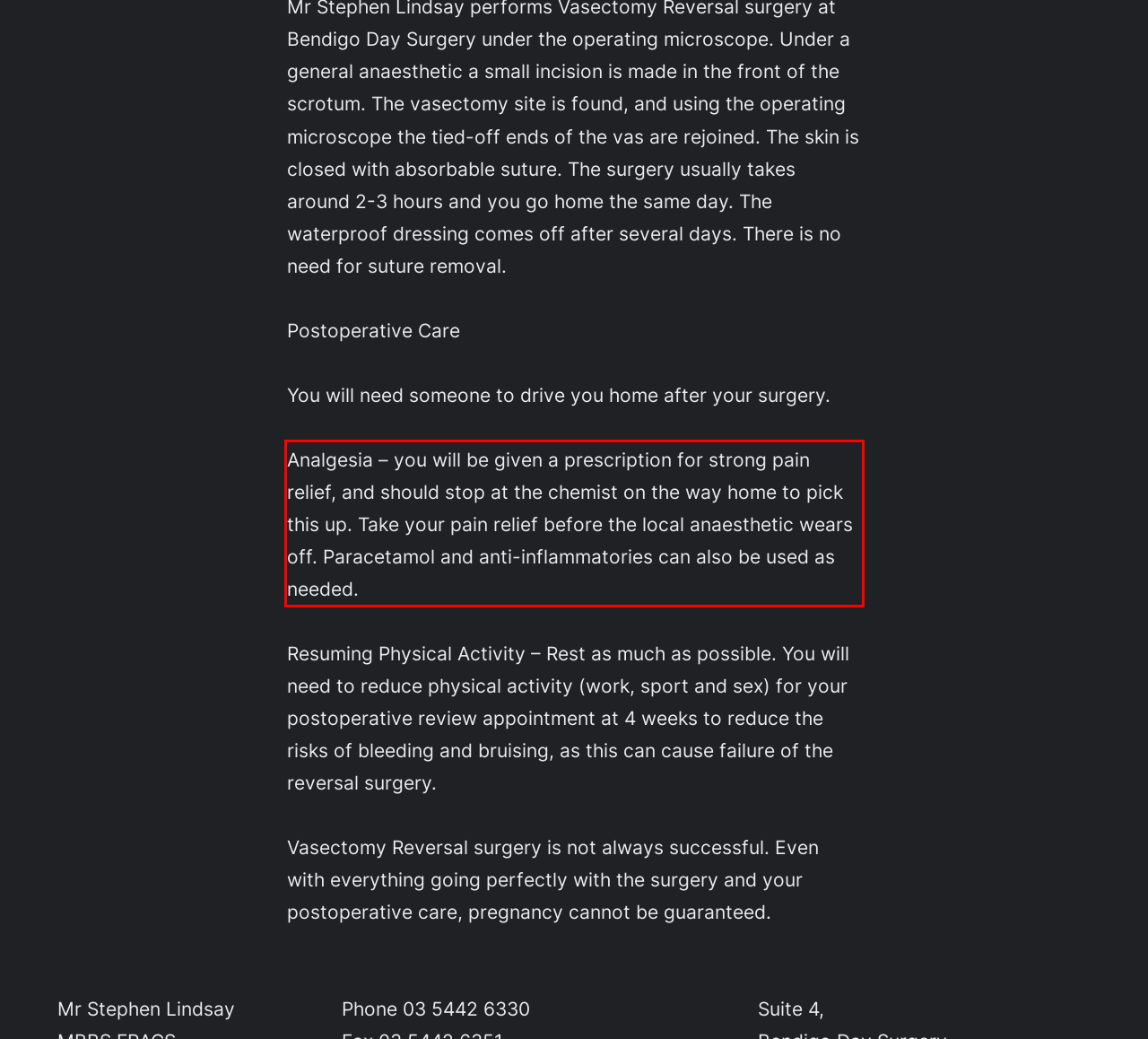Look at the provided screenshot of the webpage and perform OCR on the text within the red bounding box.

Analgesia – you will be given a prescription for strong pain relief, and should stop at the chemist on the way home to pick this up. Take your pain relief before the local anaesthetic wears off. Paracetamol and anti-inflammatories can also be used as needed.